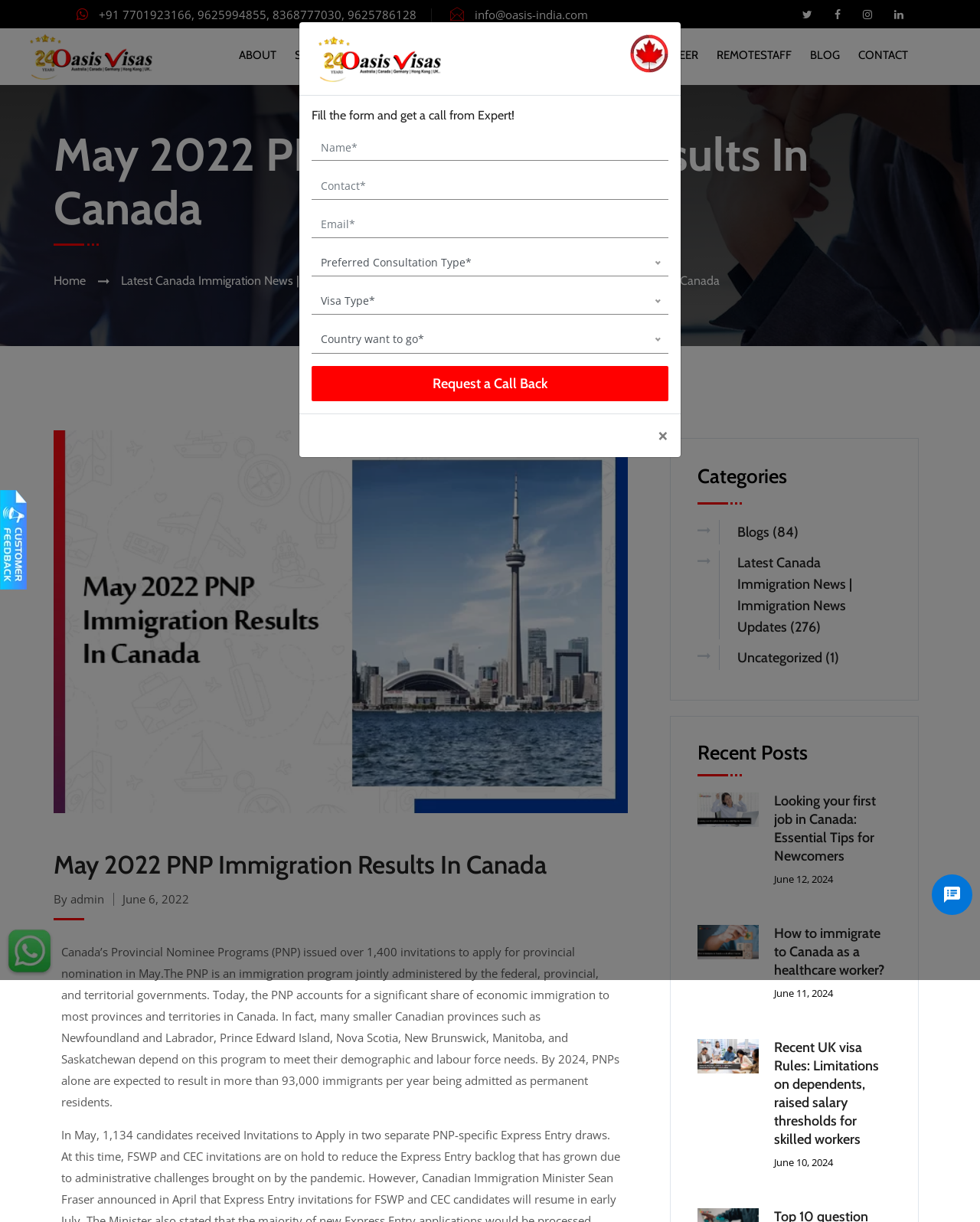Please identify and generate the text content of the webpage's main heading.

May 2022 PNP Immigration Results In Canada